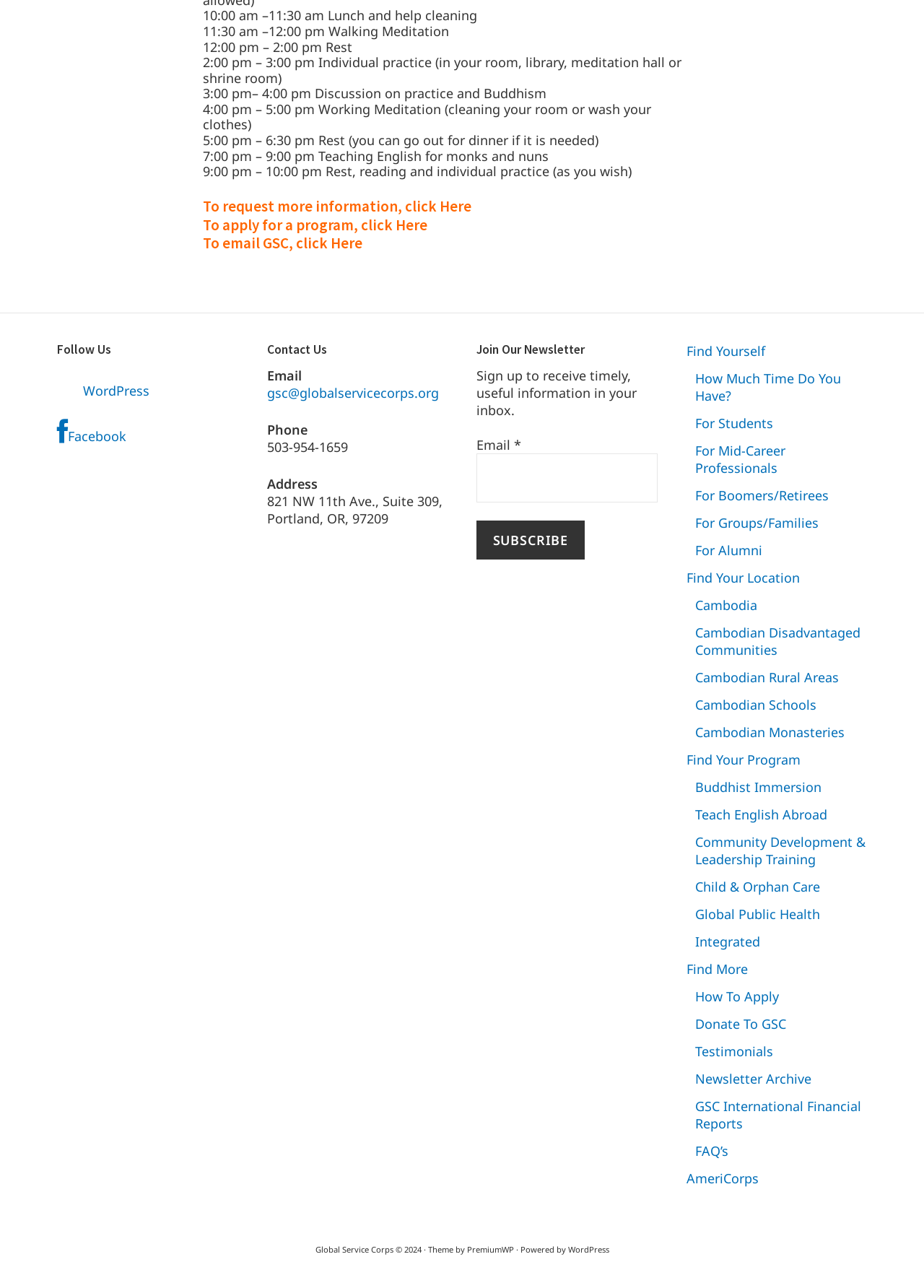Provide the bounding box coordinates of the HTML element this sentence describes: "Buddhist Immersion". The bounding box coordinates consist of four float numbers between 0 and 1, i.e., [left, top, right, bottom].

[0.752, 0.608, 0.889, 0.621]